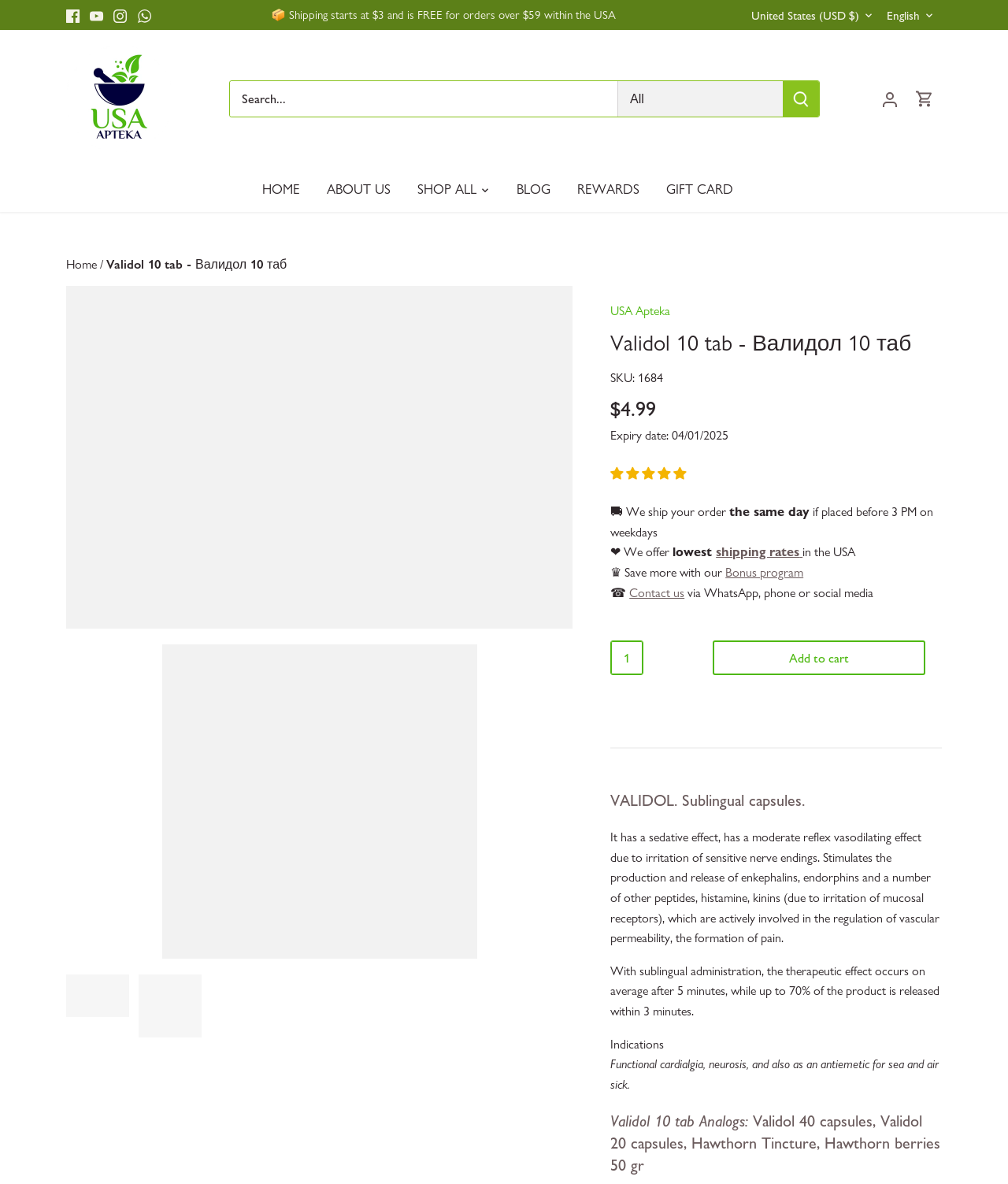Find the bounding box coordinates for the area that should be clicked to accomplish the instruction: "Add to cart".

[0.707, 0.541, 0.918, 0.57]